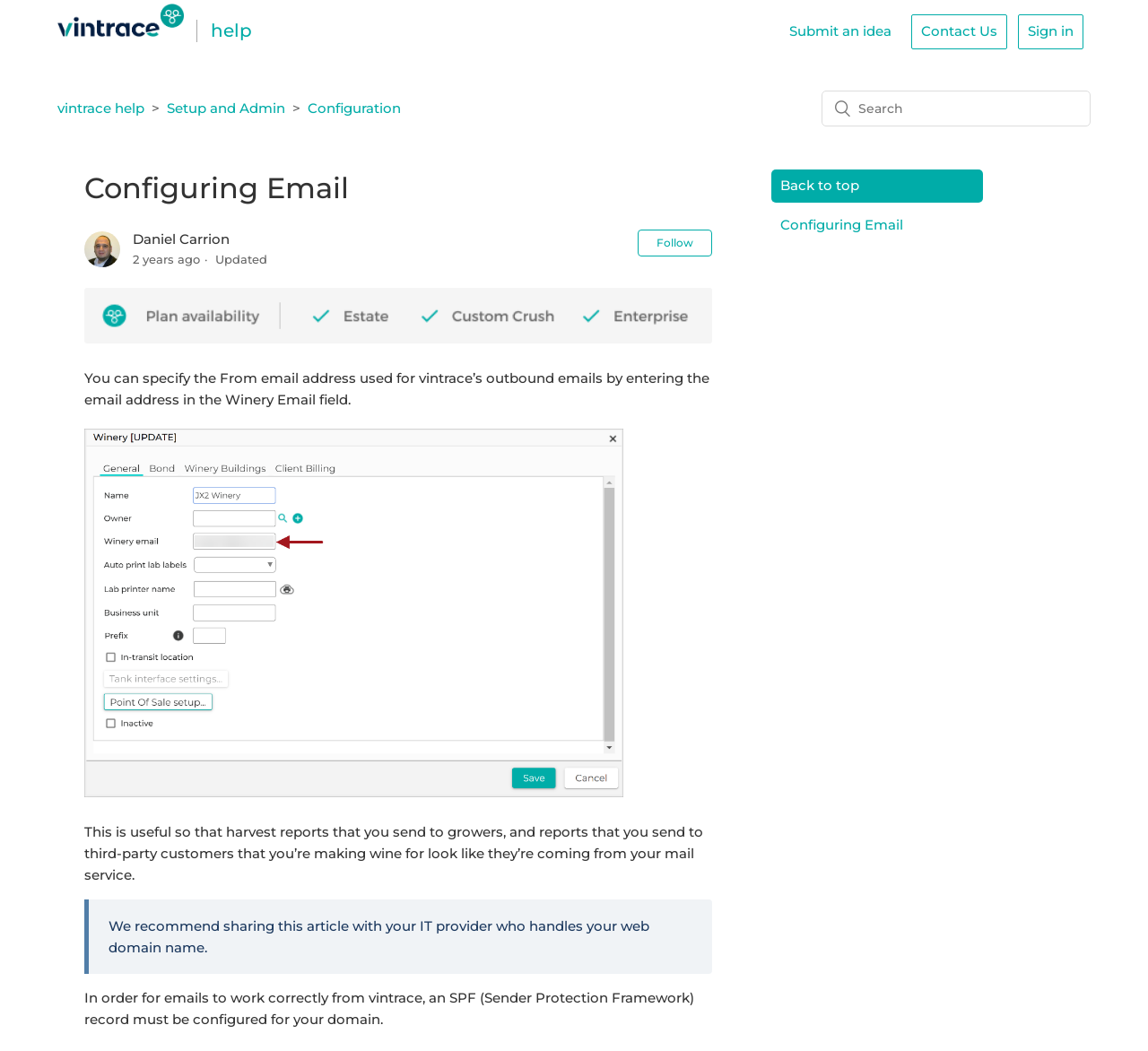Indicate the bounding box coordinates of the clickable region to achieve the following instruction: "Click the 'Sign in' button."

[0.887, 0.014, 0.944, 0.047]